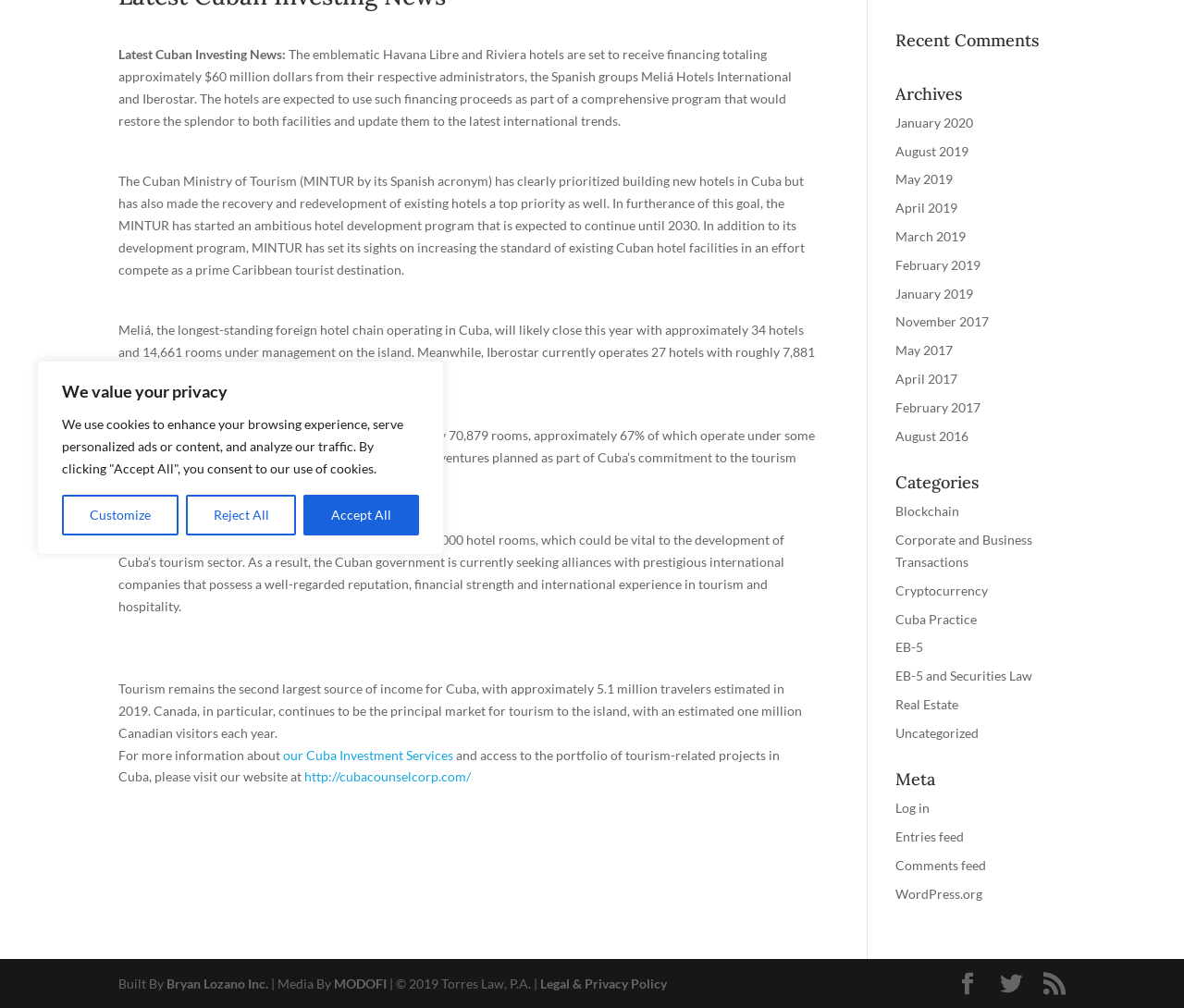Given the element description our Cuba Investment Services, predict the bounding box coordinates for the UI element in the webpage screenshot. The format should be (top-left x, top-left y, bottom-right x, bottom-right y), and the values should be between 0 and 1.

[0.239, 0.741, 0.383, 0.756]